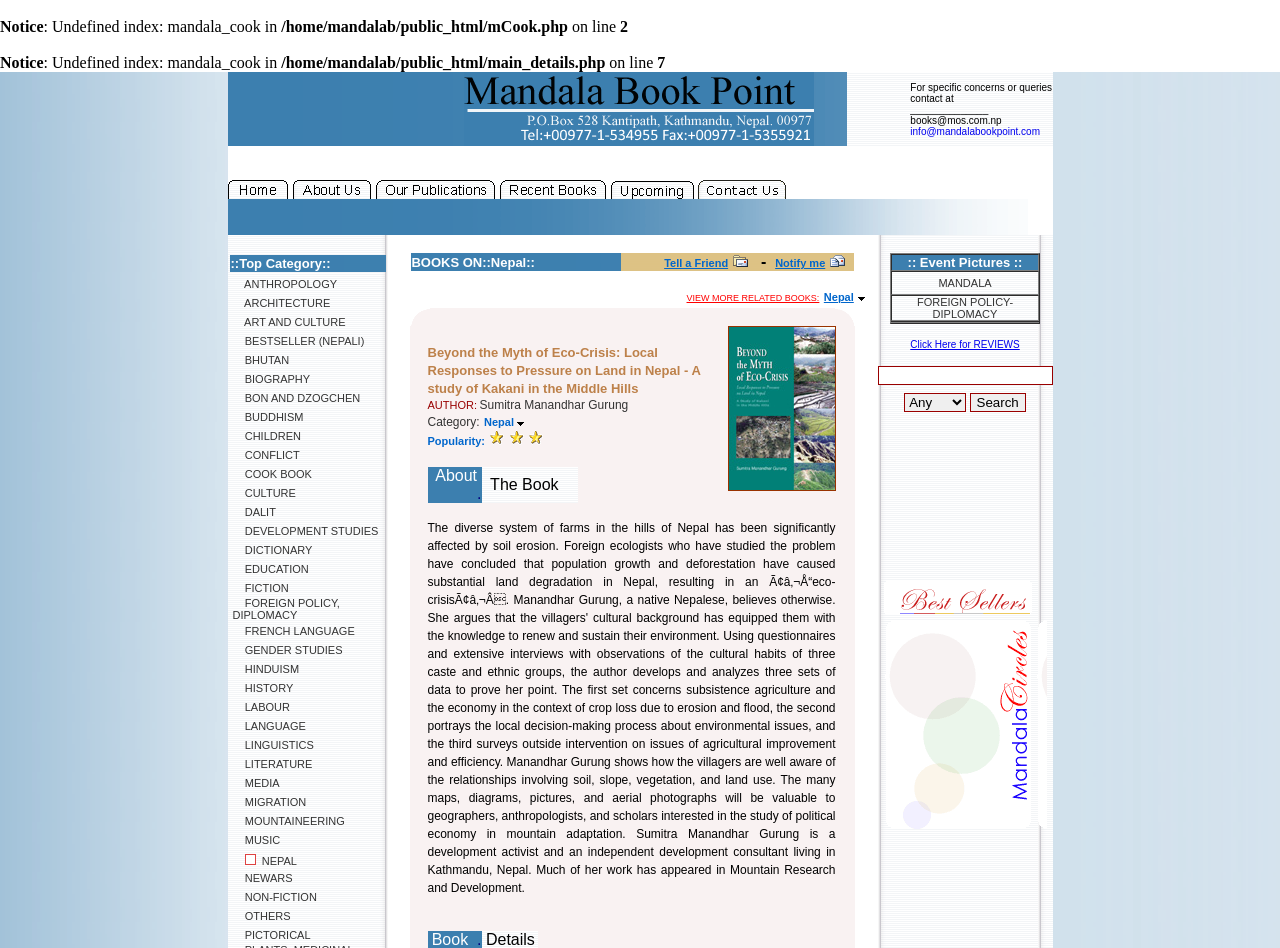Craft a detailed narrative of the webpage's structure and content.

The webpage appears to be a book store website, specifically Mandala Book Point, located in Kathmandu, Nepal. At the top of the page, there is a notice section with error messages related to undefined indexes. Below this section, there is a table with two rows. The first row contains a cell with an image, a cell with a non-breaking space, and a cell with contact information, including an email address. The second row contains a cell with a list of links to different sections of the website, including Home, About Us, Our Publications, Recent Books, Upcoming, and Contact Us. Each link has a corresponding image.

Below this table, there is another table with three rows. The first row contains a cell with a non-breaking space, a cell with a non-breaking space, and a cell with a table containing a list of categories, including Anthropology, Architecture, Art and Culture, Bestseller (Nepali), Bhutan, Biography, Bon and Dzogchen, Buddhism, and Children. Each category has a corresponding link. The second and third rows of the table contain non-breaking spaces.

The overall layout of the webpage is organized, with clear sections and categories. The use of tables and links makes it easy to navigate the website. However, the error messages at the top of the page may indicate some technical issues with the website.